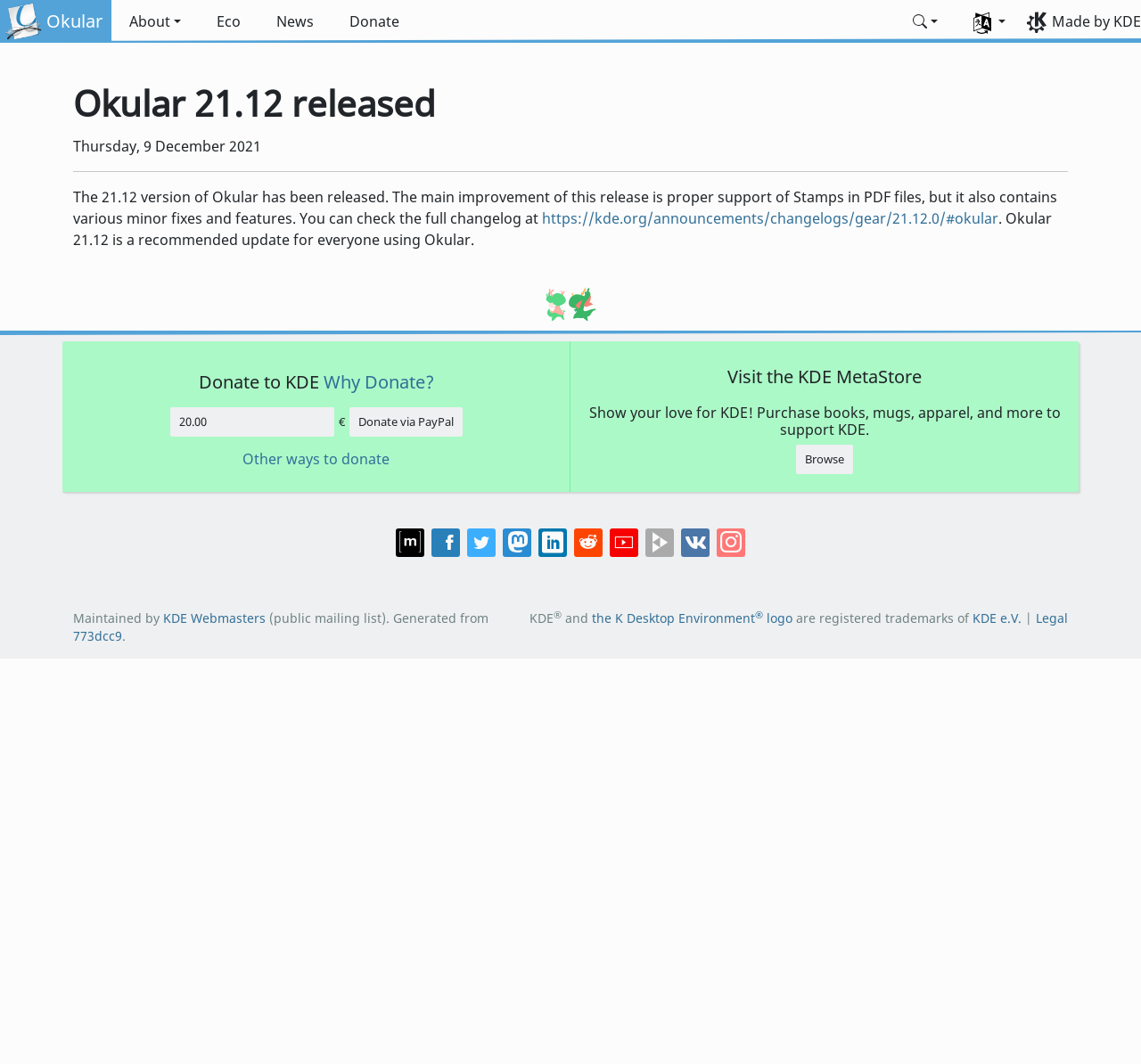Please locate the bounding box coordinates of the element's region that needs to be clicked to follow the instruction: "Share on Twitter". The bounding box coordinates should be provided as four float numbers between 0 and 1, i.e., [left, top, right, bottom].

[0.409, 0.497, 0.434, 0.524]